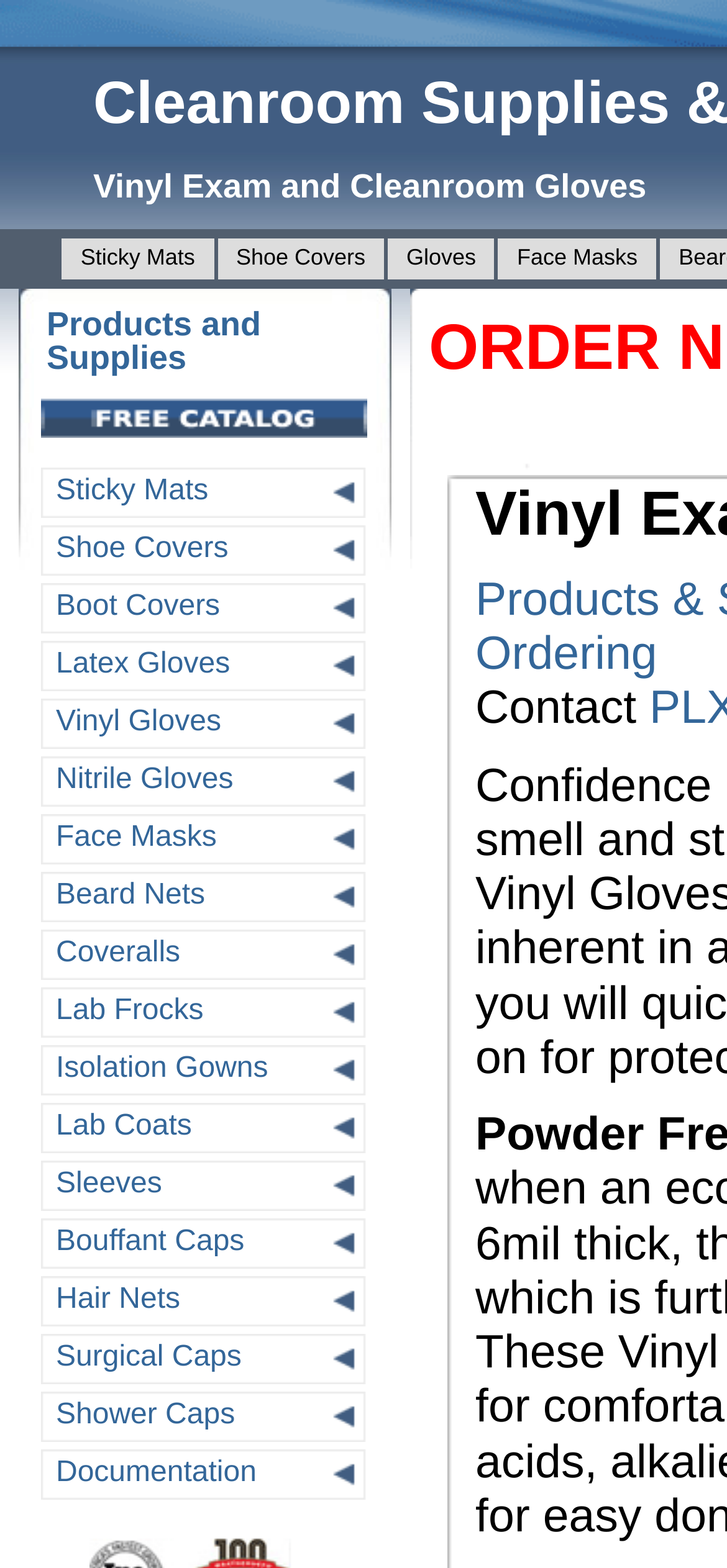Please specify the coordinates of the bounding box for the element that should be clicked to carry out this instruction: "Explore Vinyl Gloves". The coordinates must be four float numbers between 0 and 1, formatted as [left, top, right, bottom].

[0.077, 0.45, 0.304, 0.47]